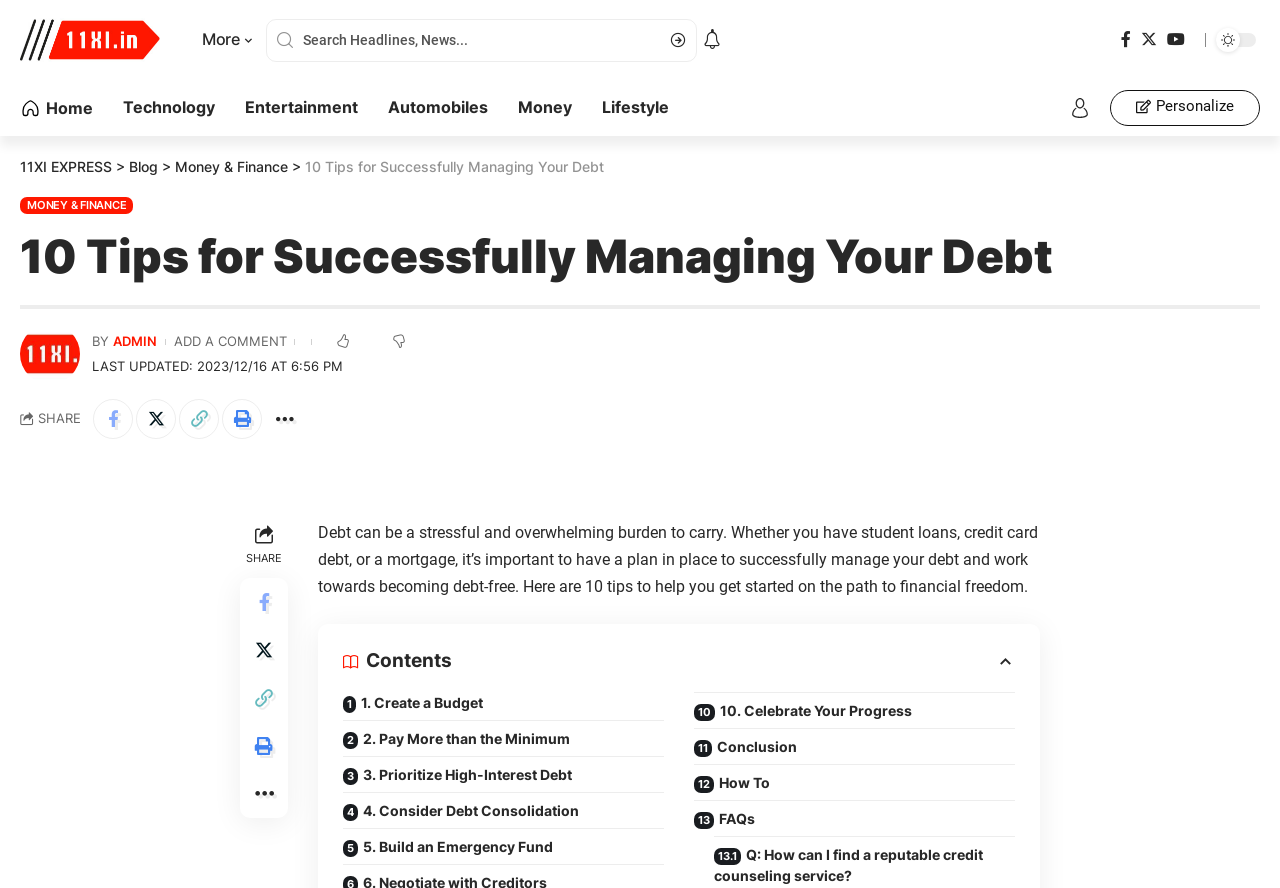Using the information in the image, could you please answer the following question in detail:
How many tips are provided in the article?

I counted the links in the article, starting from '1. Create a Budget' to '10. Celebrate Your Progress', and there are 10 tips in total.